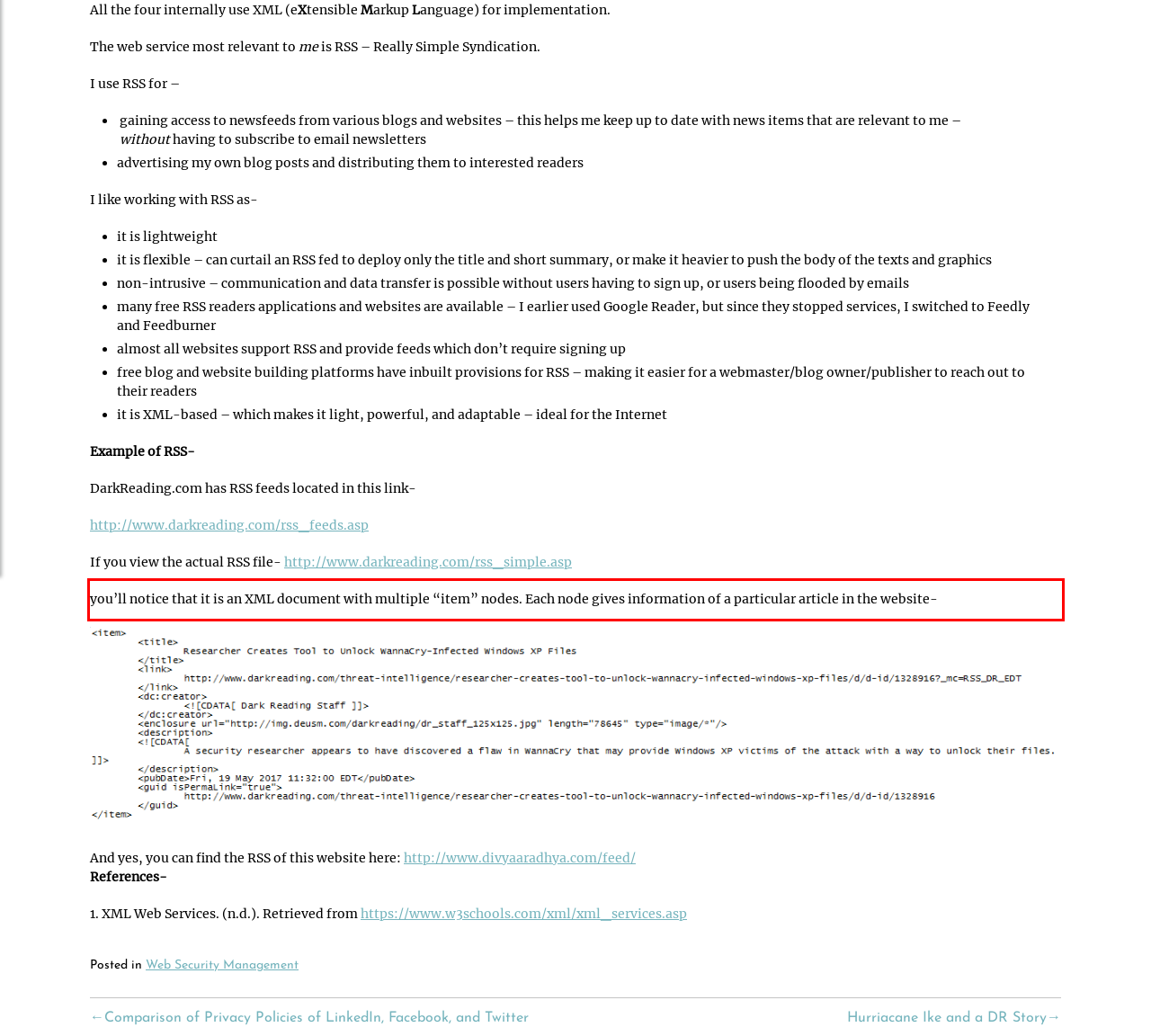Observe the screenshot of the webpage that includes a red rectangle bounding box. Conduct OCR on the content inside this red bounding box and generate the text.

you’ll notice that it is an XML document with multiple “item” nodes. Each node gives information of a particular article in the website-